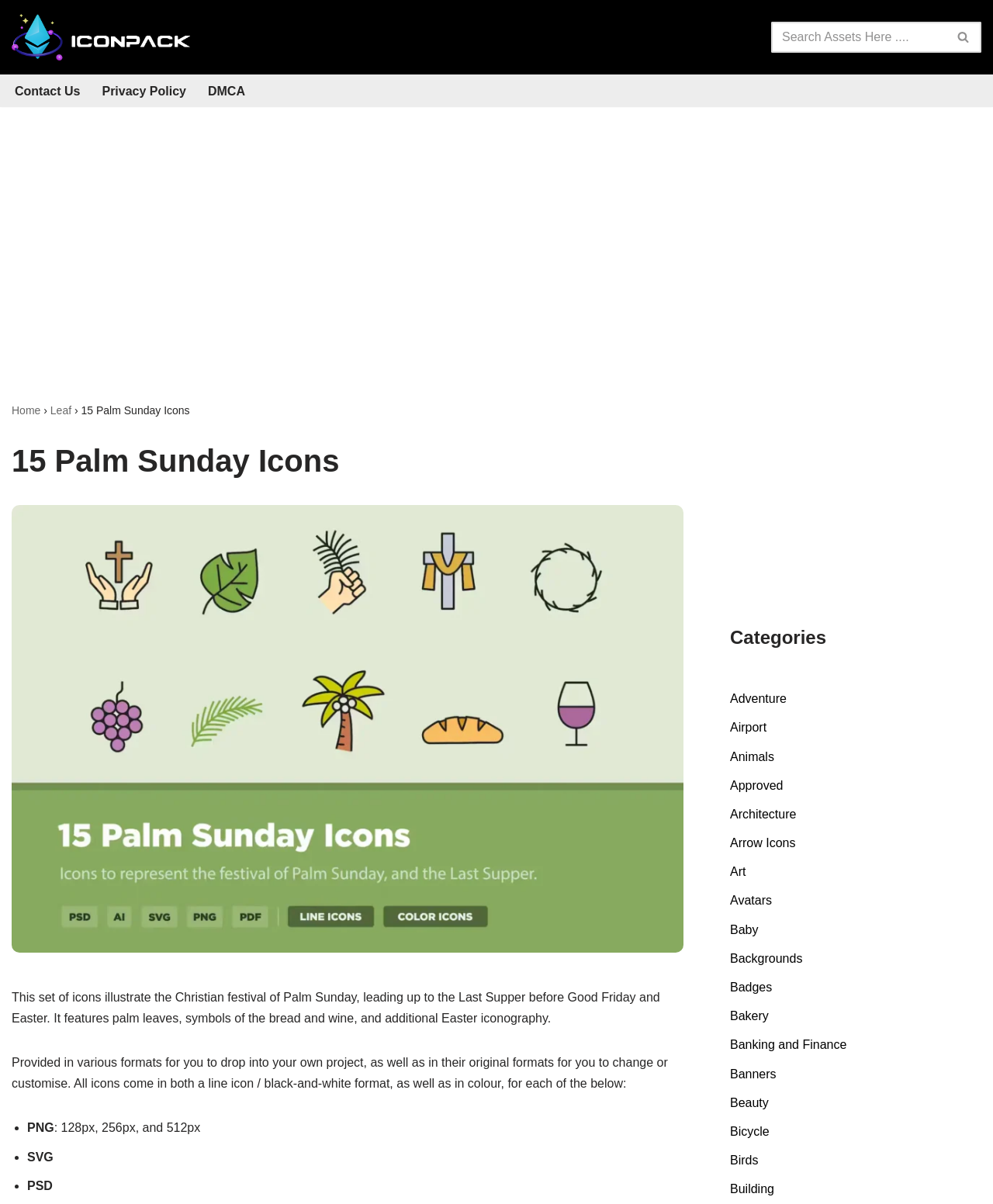Please locate the UI element described by "Skip to content" and provide its bounding box coordinates.

[0.0, 0.021, 0.023, 0.034]